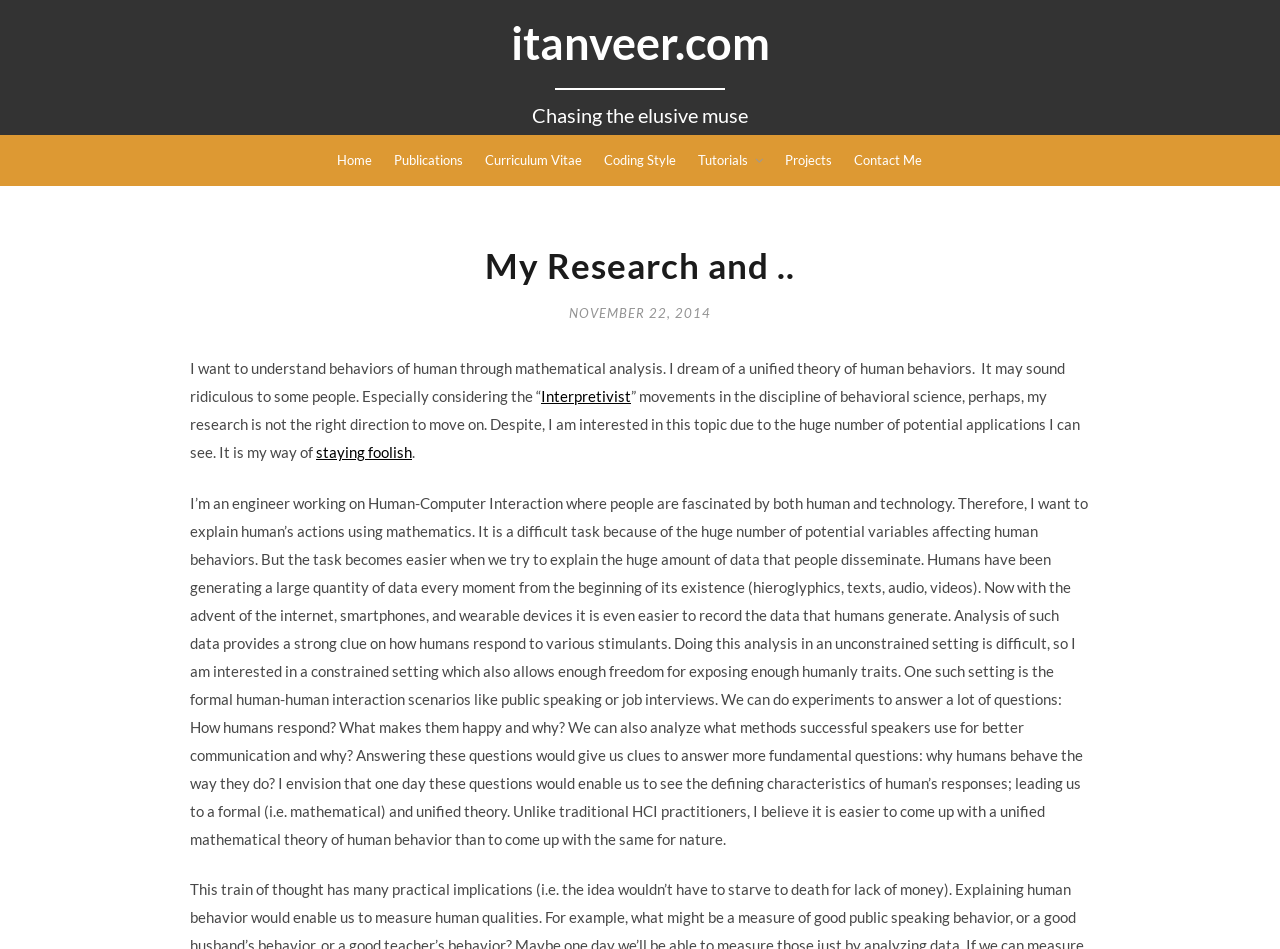Identify and provide the main heading of the webpage.

My Research and ..